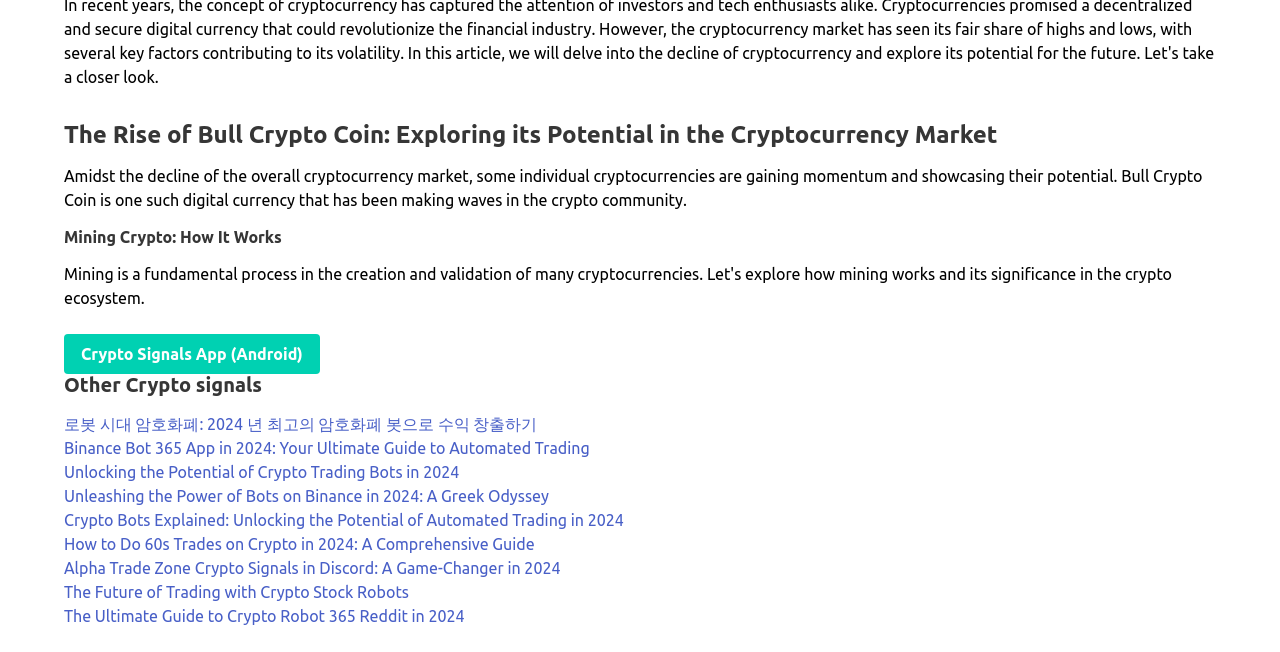By analyzing the image, answer the following question with a detailed response: What is the purpose of the 'Crypto Signals App (Android)' link?

The 'Crypto Signals App (Android)' link is likely provided to allow users to access the app, which is related to cryptocurrency signals and trading.